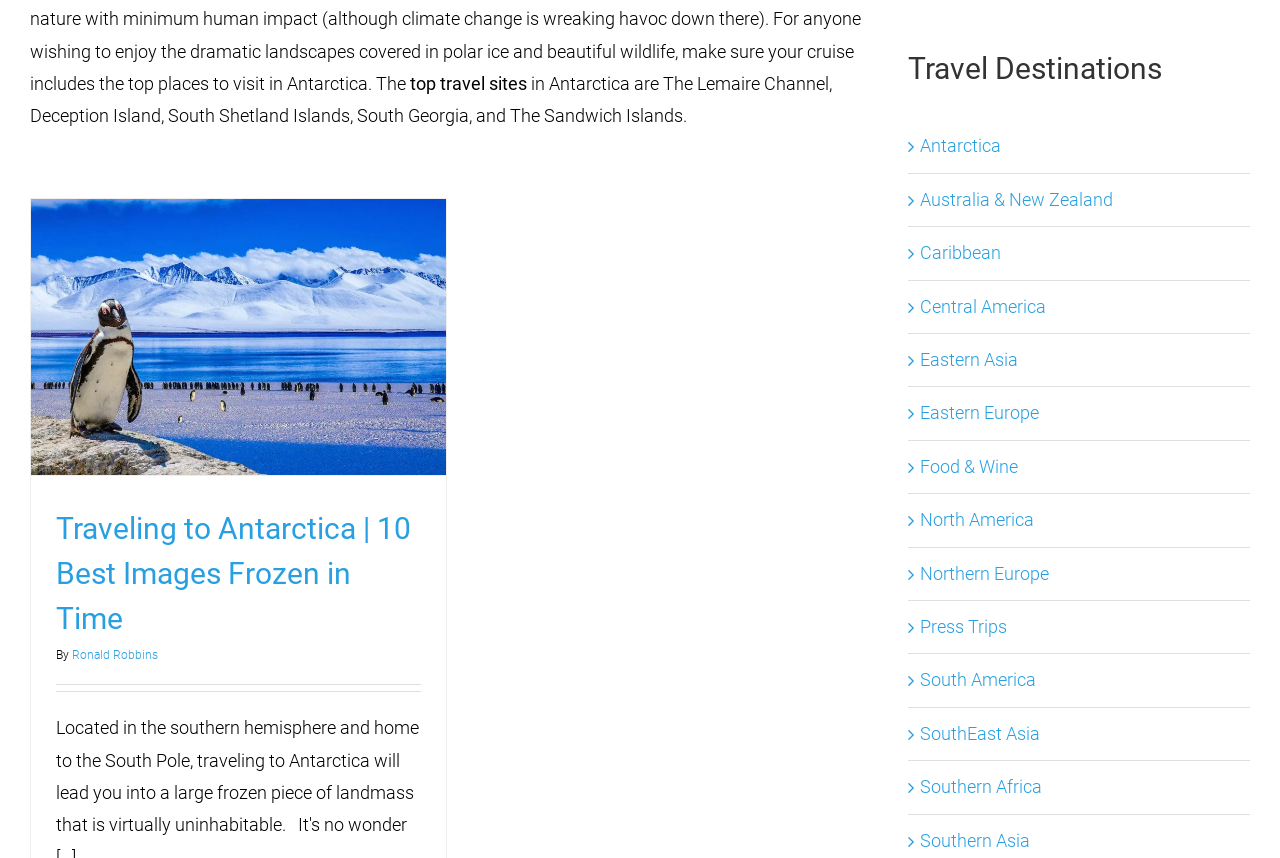Please determine the bounding box coordinates for the UI element described here. Use the format (top-left x, top-left y, bottom-right x, bottom-right y) with values bounded between 0 and 1: Food & Wine

[0.719, 0.525, 0.969, 0.563]